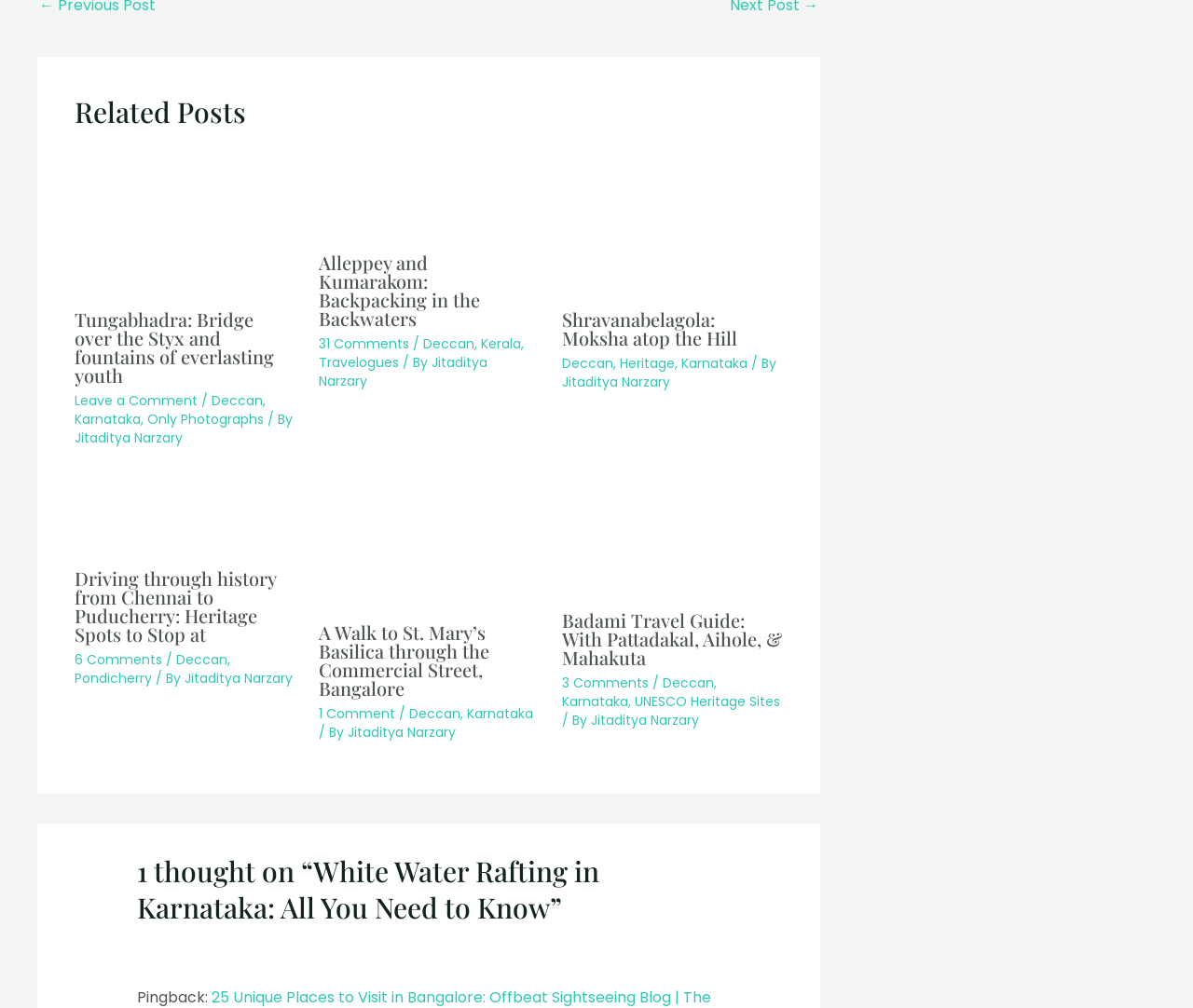Find the bounding box coordinates of the clickable area that will achieve the following instruction: "Go to TECHNOLOGY page".

None